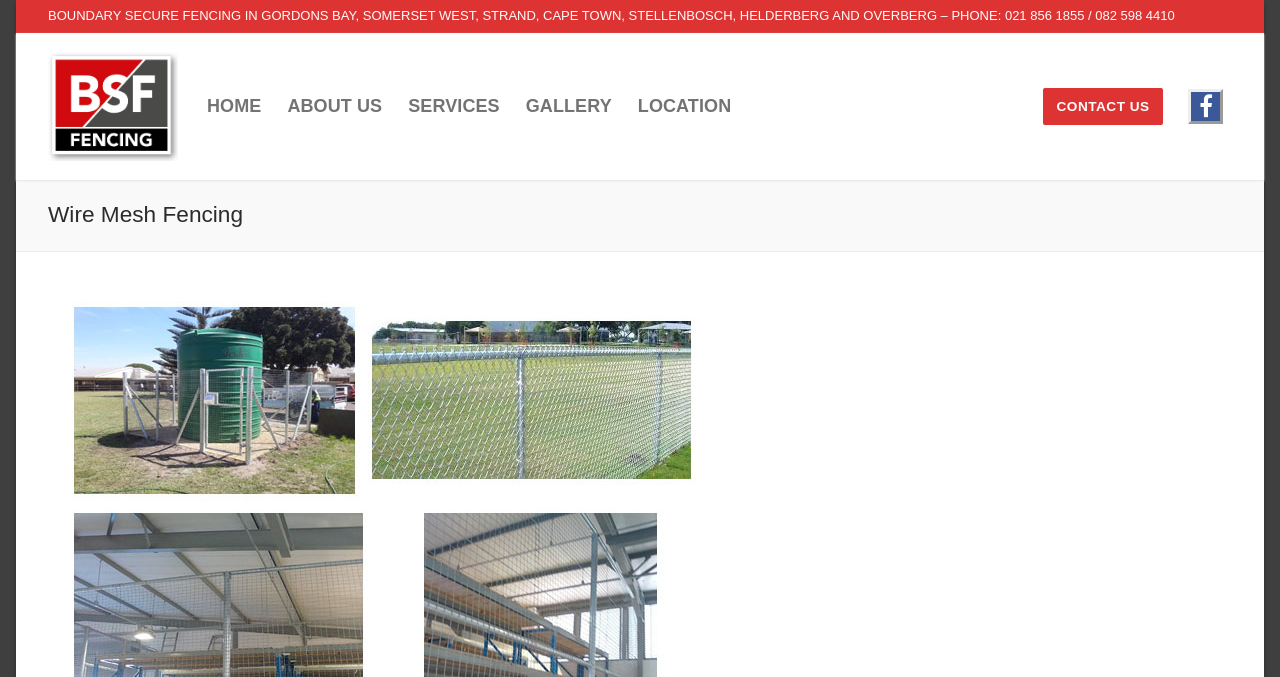Identify the bounding box coordinates for the UI element mentioned here: "Event and Tron Parties". Provide the coordinates as four float values between 0 and 1, i.e., [left, top, right, bottom].

None